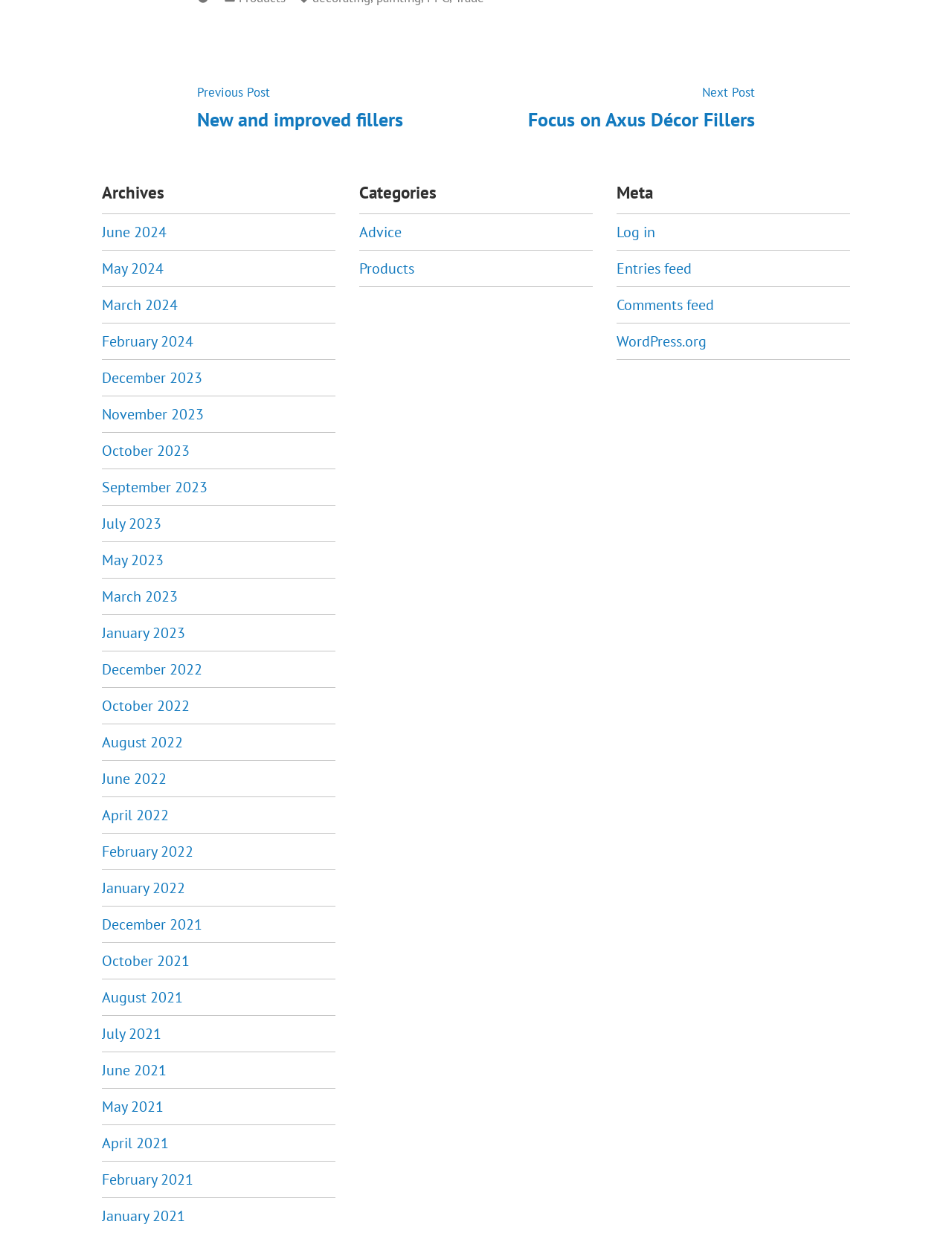Look at the image and write a detailed answer to the question: 
What is the purpose of the 'Archives' section?

The 'Archives' section appears to be a list of past posts, organized by month and year, allowing users to access and read older content.